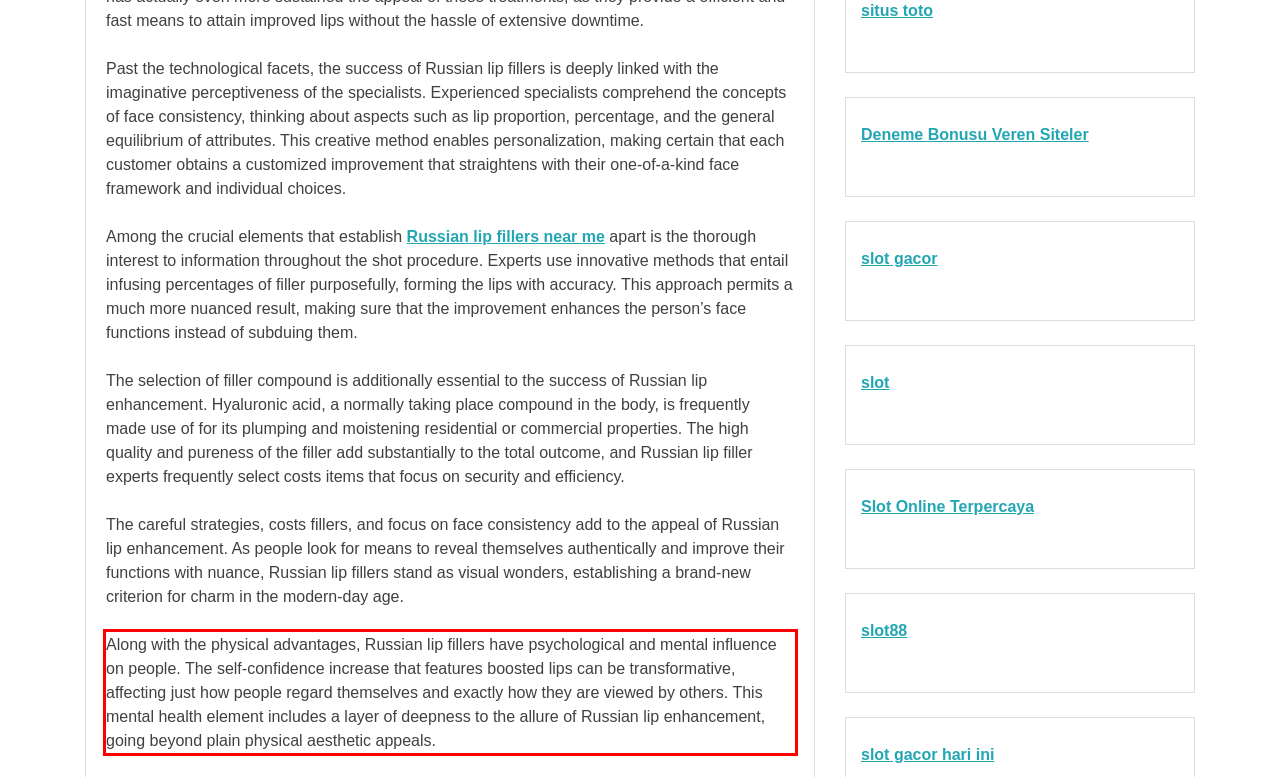You have a screenshot of a webpage with a red bounding box. Identify and extract the text content located inside the red bounding box.

Along with the physical advantages, Russian lip fillers have psychological and mental influence on people. The self-confidence increase that features boosted lips can be transformative, affecting just how people regard themselves and exactly how they are viewed by others. This mental health element includes a layer of deepness to the allure of Russian lip enhancement, going beyond plain physical aesthetic appeals.